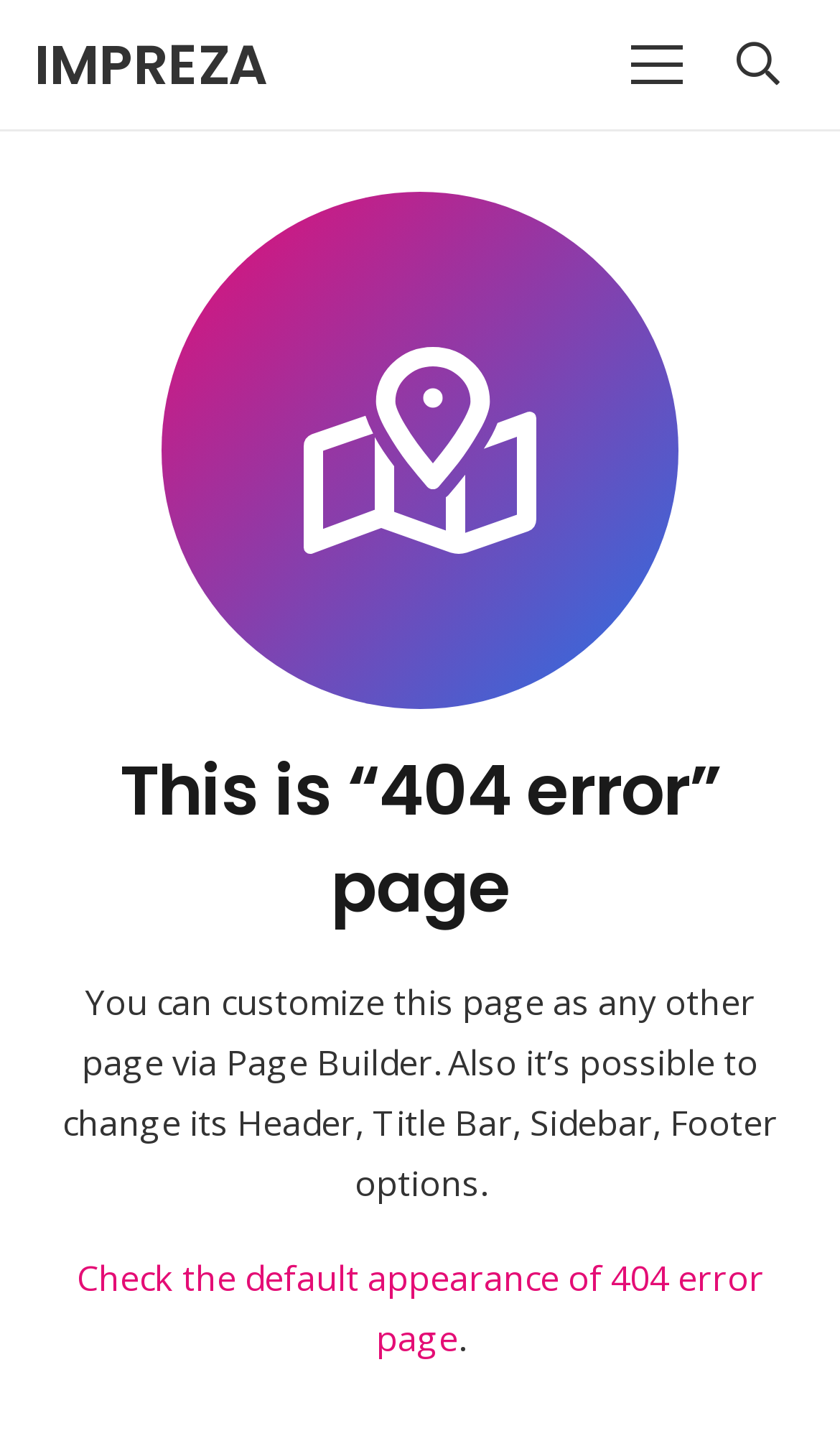Present a detailed account of what is displayed on the webpage.

The webpage is titled "Page not found – Communities of Trust" and appears to be a 404 error page. At the top left, there is a link to "IMPREZA". To the right of this link, there is another link labeled "Menu". Further to the right, a "Search" button is located. 

The main content of the page is divided into three sections. The first section is a heading that reads "This is “404 error” page", positioned near the top center of the page. Below this heading, there is a block of text that explains how to customize the page using Page Builder and how to change its various components. 

At the bottom of the page, there is a link to "Check the default appearance of 404 error page", which is centered and takes up a significant portion of the page's width.